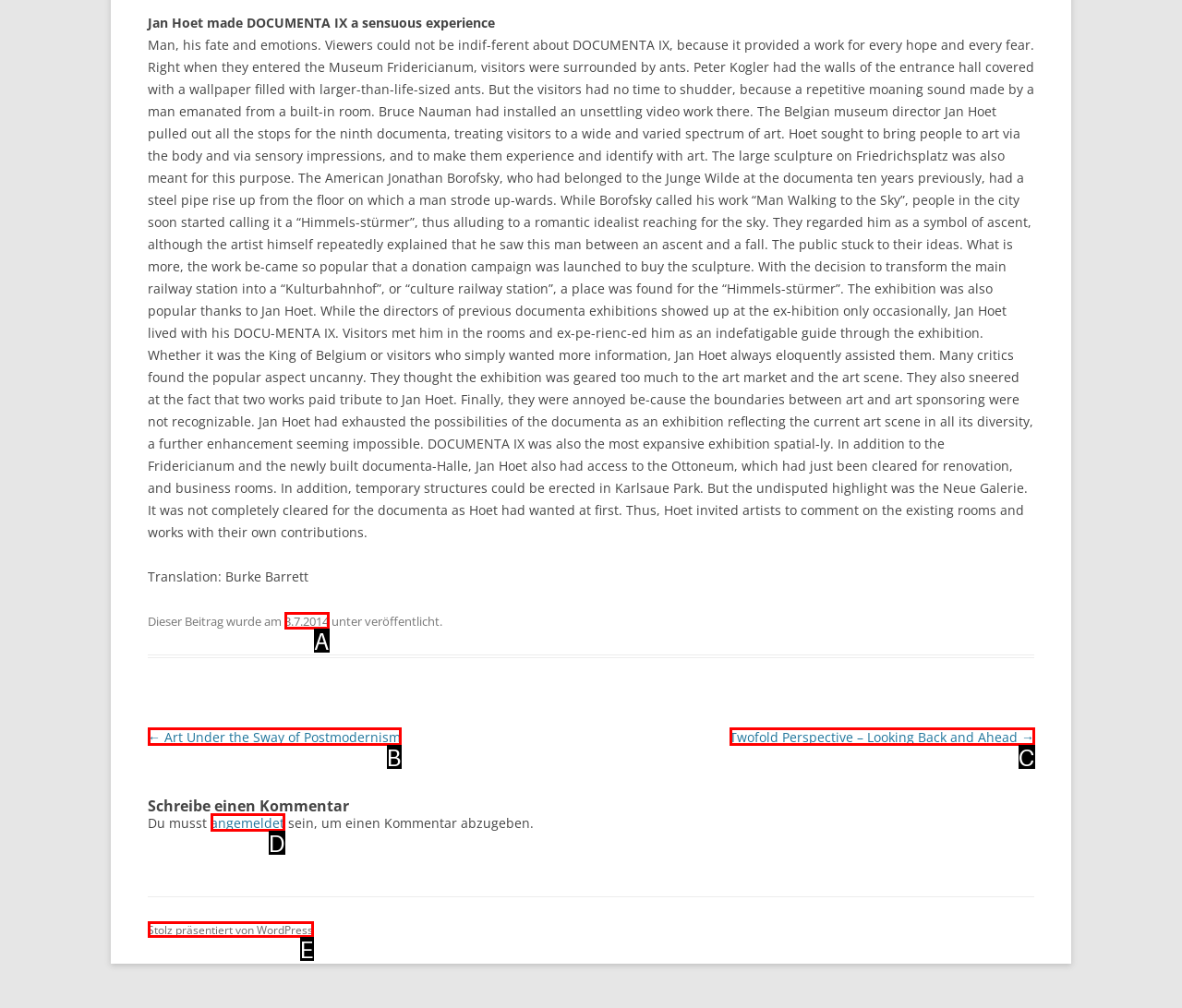Match the element description to one of the options: Stolz präsentiert von WordPress
Respond with the corresponding option's letter.

E